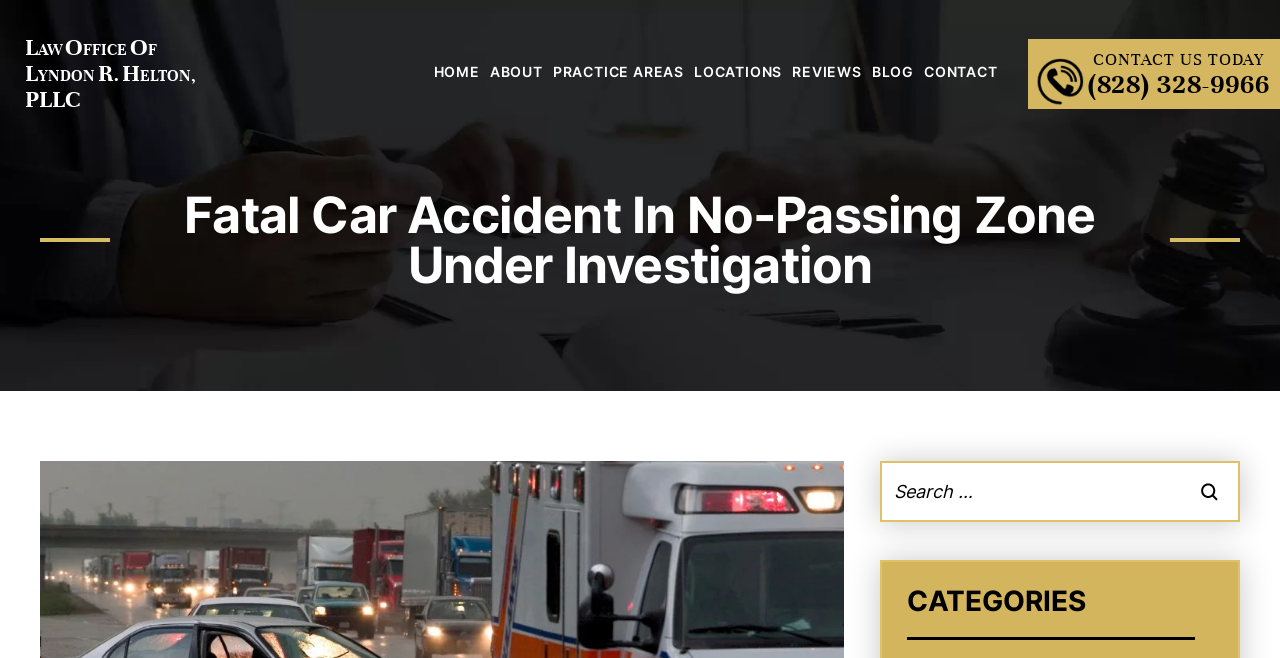Find the main header of the webpage and produce its text content.

Fatal Car Accident In No-Passing Zone Under Investigation